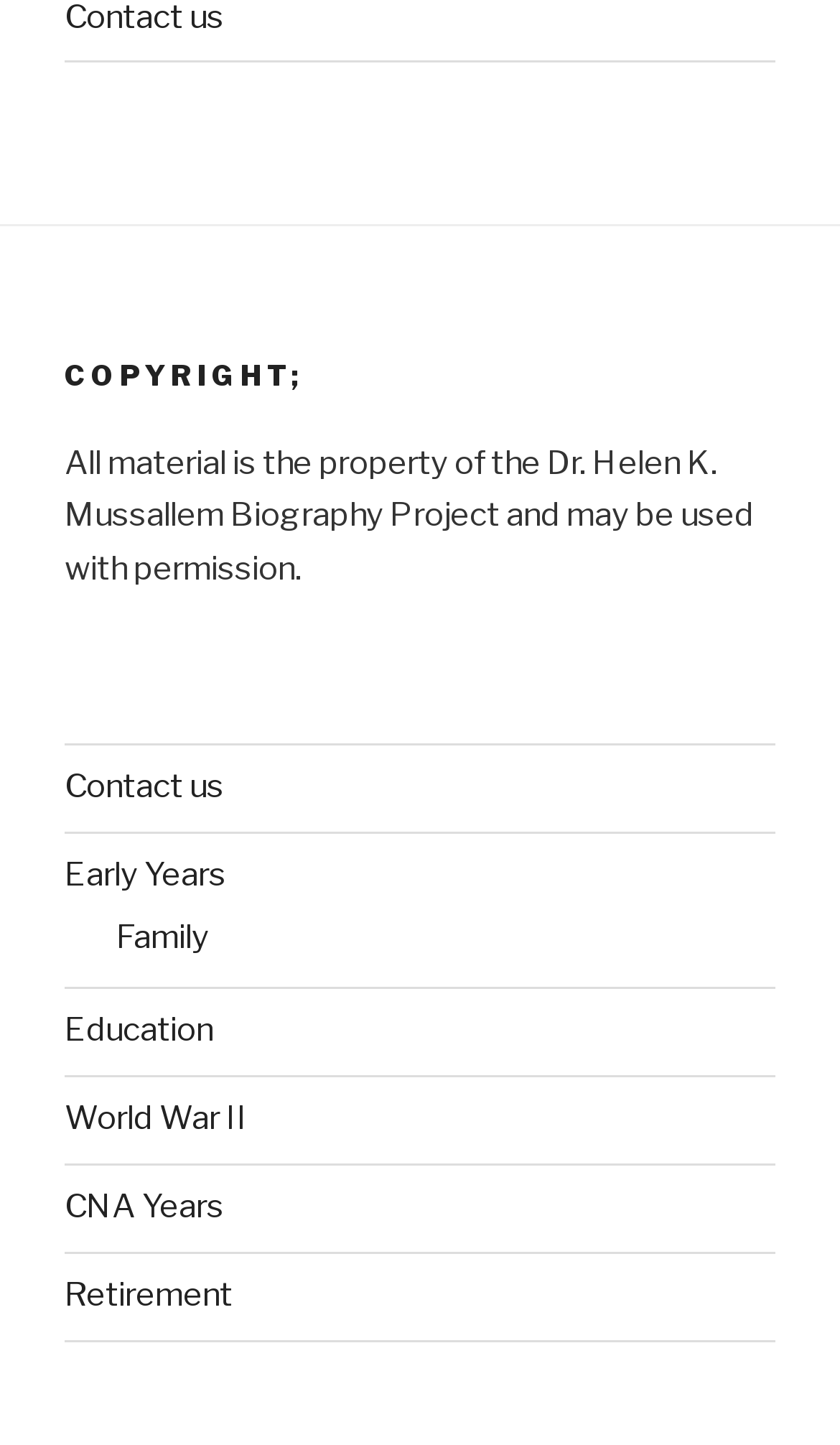Answer the question with a single word or phrase: 
What is the last link in the menu?

Retirement